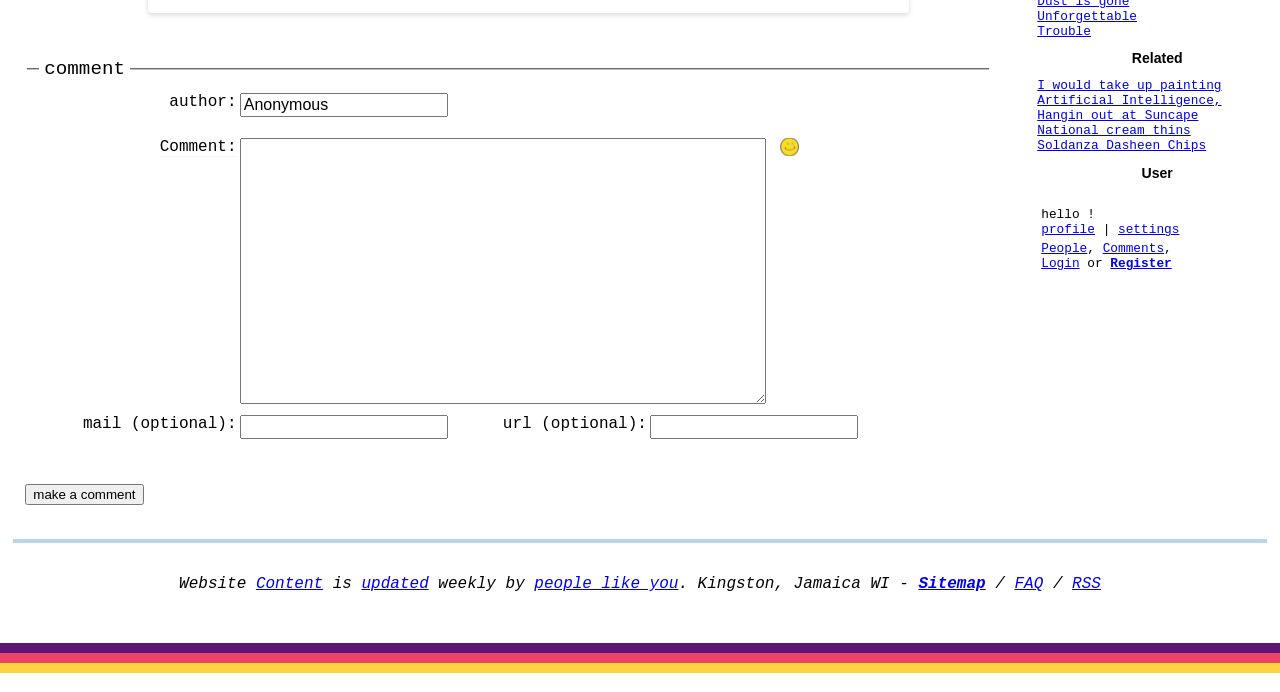From the webpage screenshot, predict the bounding box coordinates (top-left x, top-left y, bottom-right x, bottom-right y) for the UI element described here: people like you

[0.417, 0.856, 0.53, 0.884]